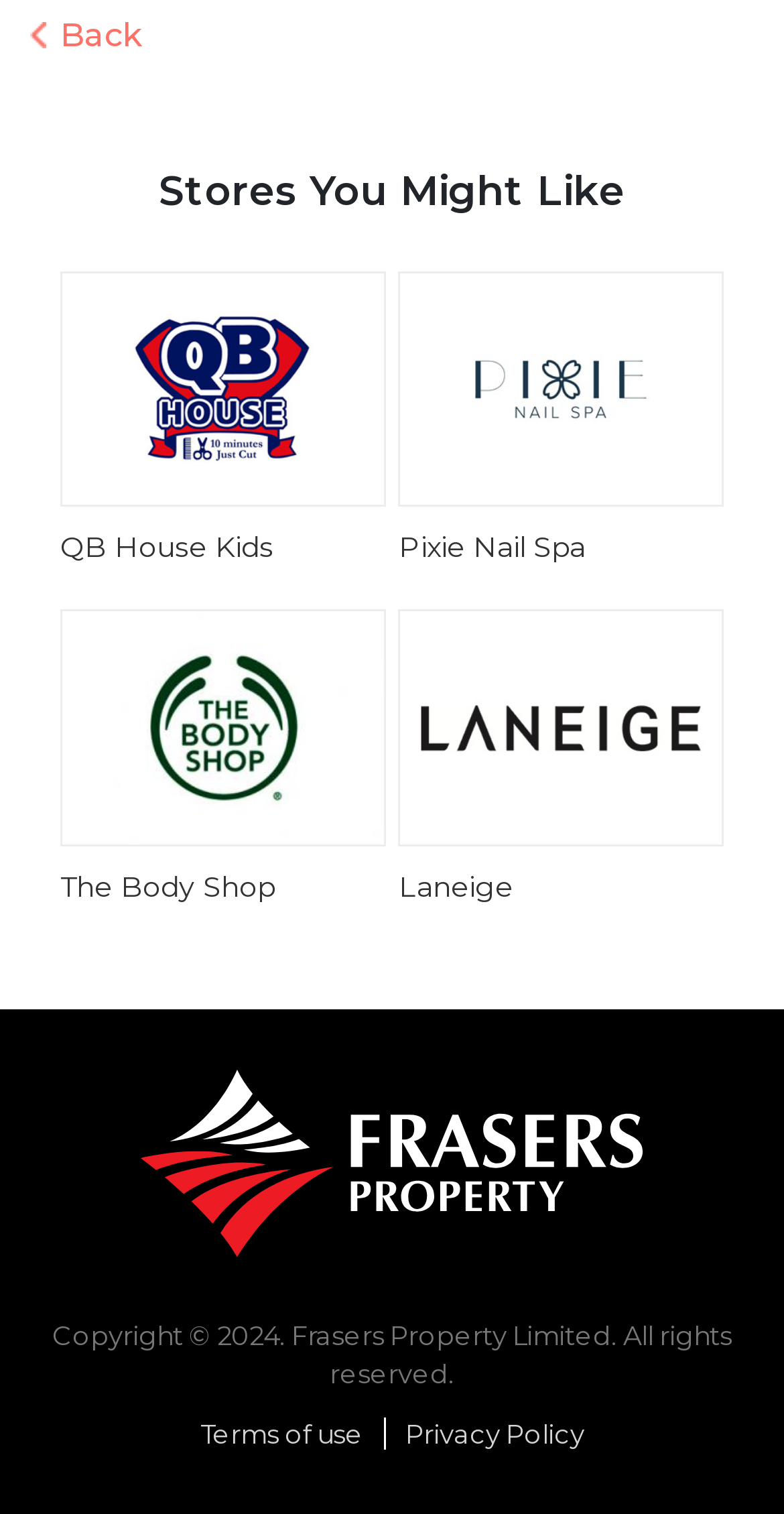Using the description: "The Body Shop", determine the UI element's bounding box coordinates. Ensure the coordinates are in the format of four float numbers between 0 and 1, i.e., [left, top, right, bottom].

[0.077, 0.573, 0.351, 0.597]